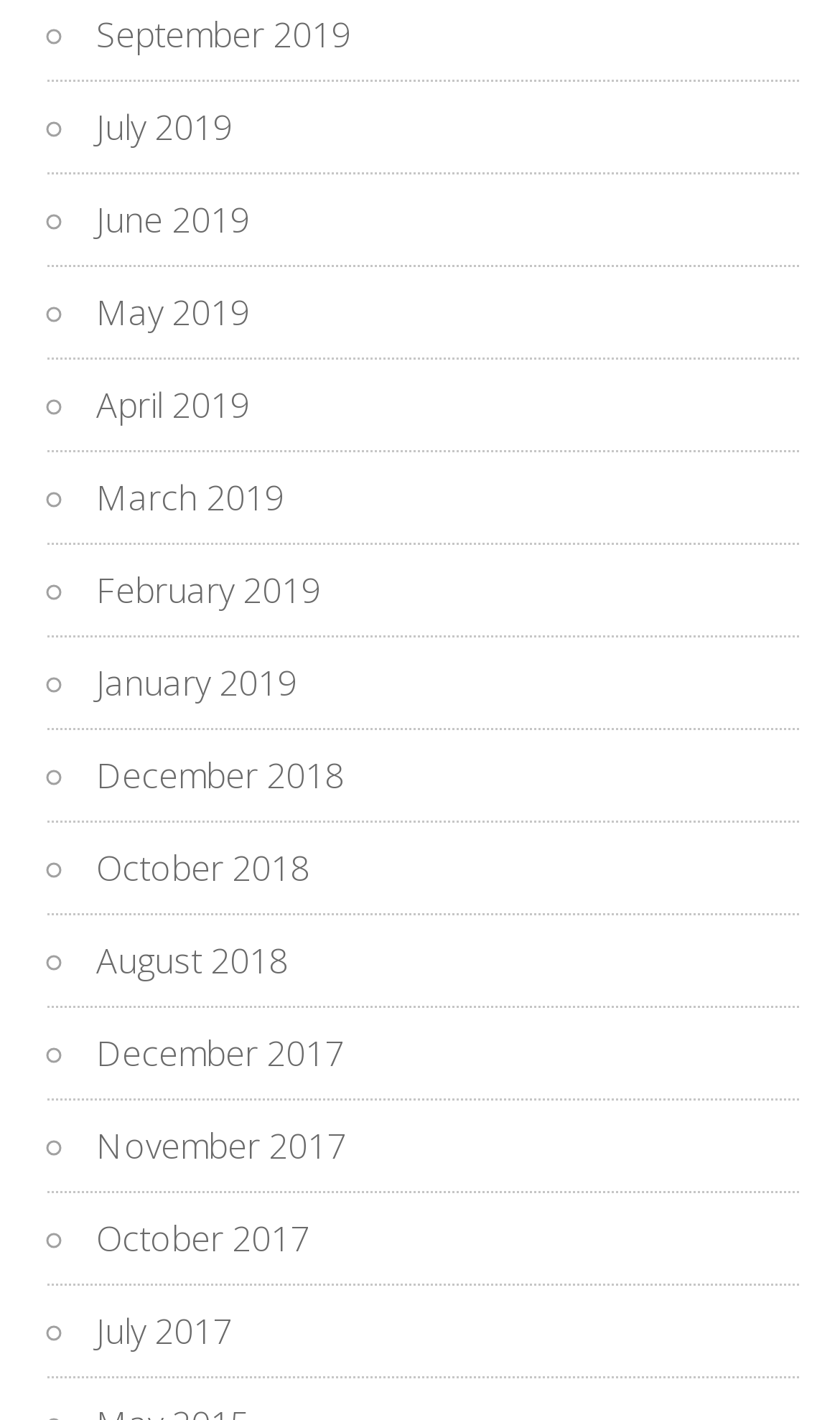Using the information in the image, give a detailed answer to the following question: What is the latest month listed?

I looked at the list of months and found that the latest one is September 2019, which is at the top of the list.